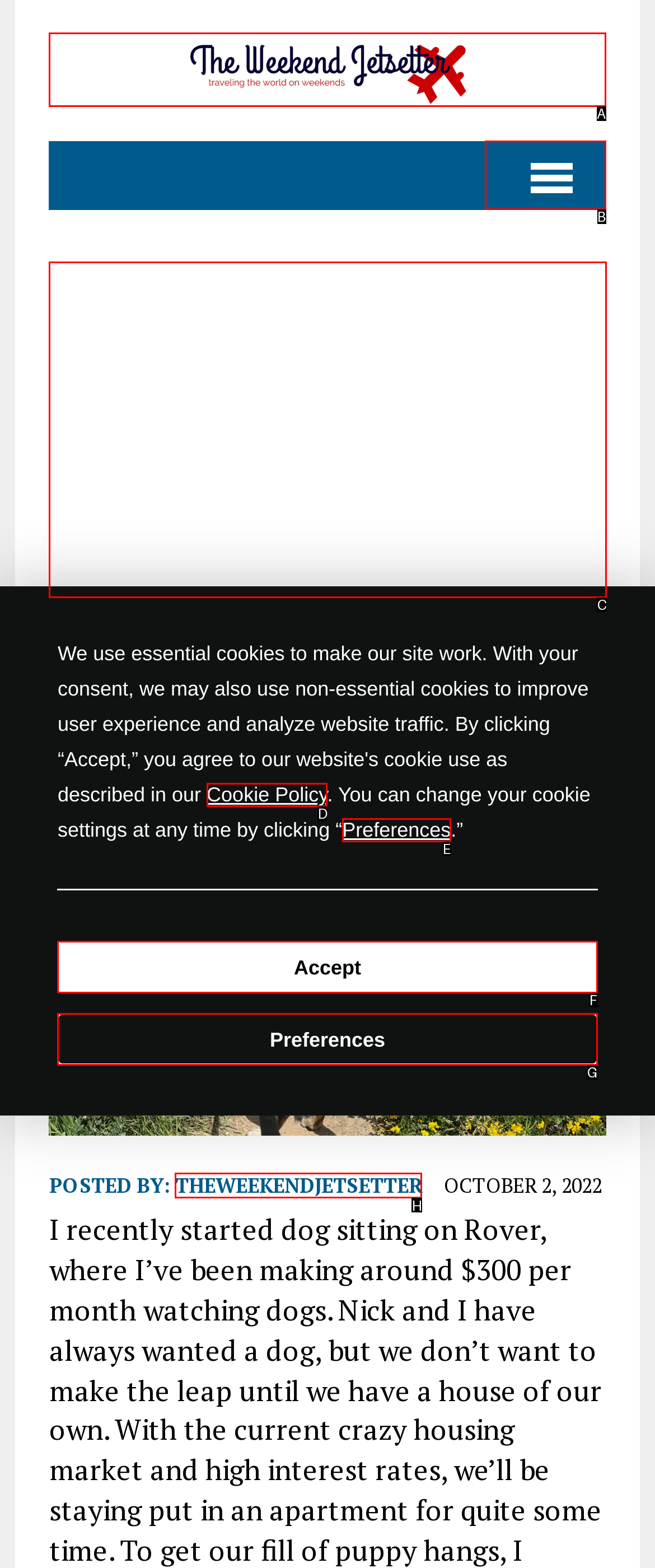For the task: Click the website logo, identify the HTML element to click.
Provide the letter corresponding to the right choice from the given options.

A